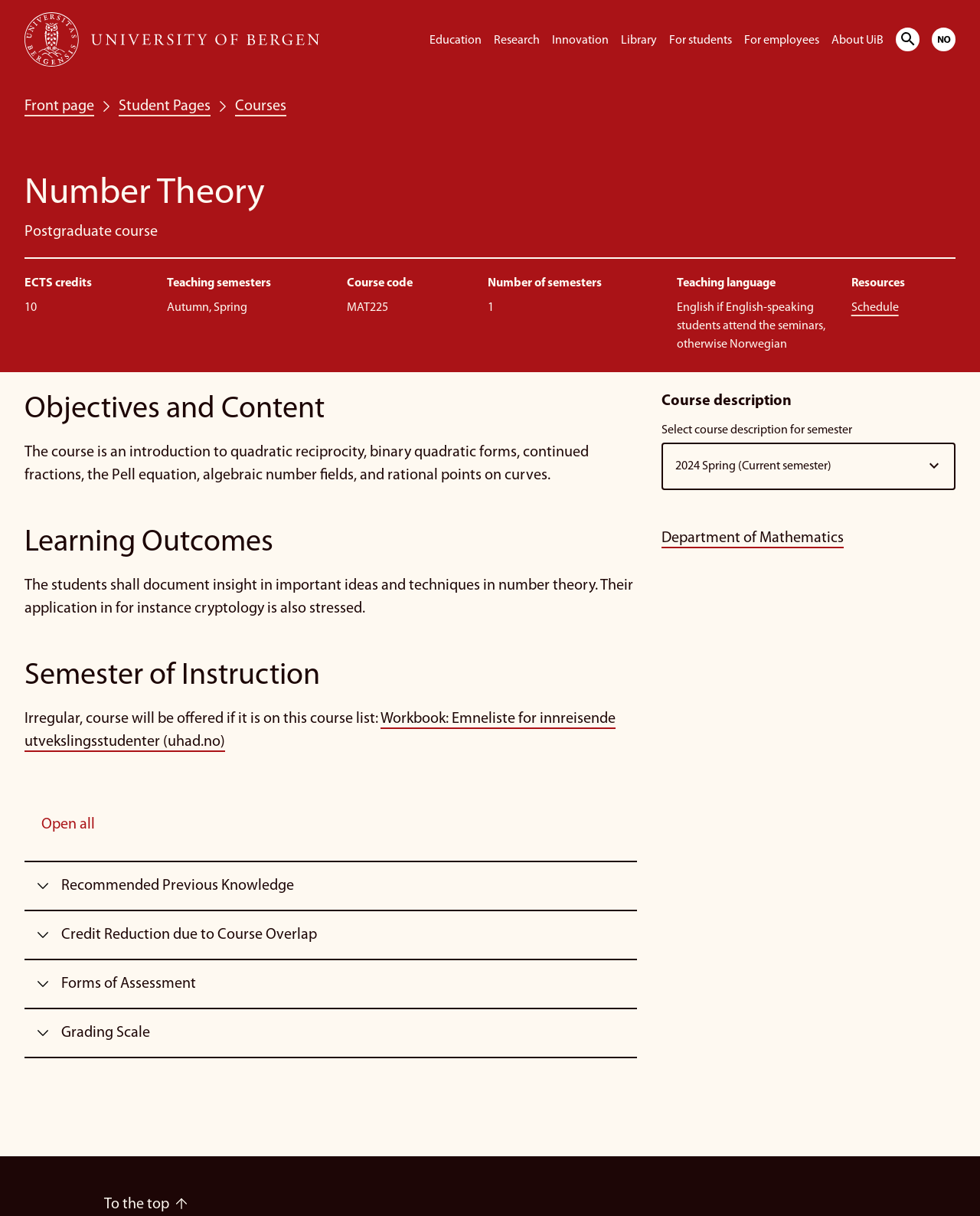Using the element description provided, determine the bounding box coordinates in the format (top-left x, top-left y, bottom-right x, bottom-right y). Ensure that all values are floating point numbers between 0 and 1. Element description: parent_node: Education aria-label="Search"

[0.914, 0.023, 0.938, 0.042]